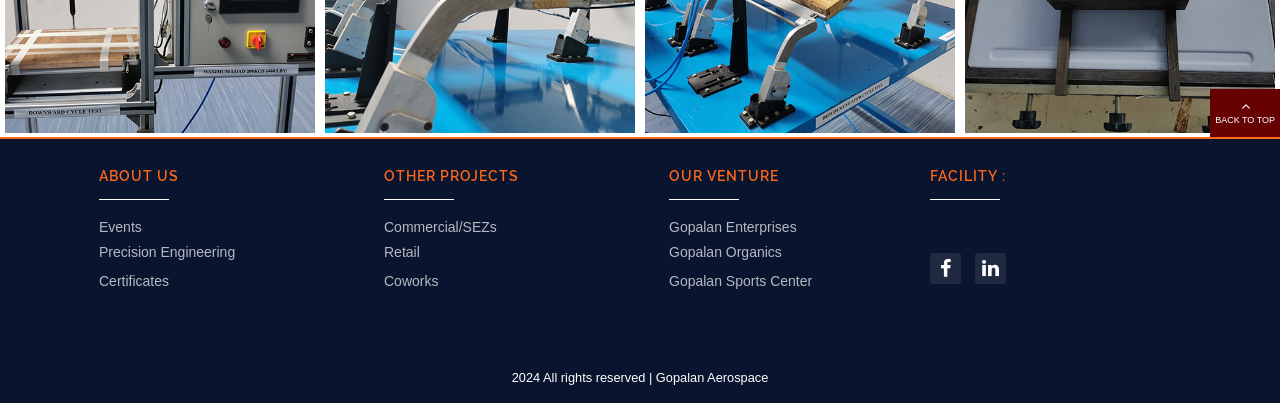Examine the image carefully and respond to the question with a detailed answer: 
How many links are there under 'OUR VENTURE'?

I counted the number of links under the heading 'OUR VENTURE' and found three links: 'Gopalan Enterprises', 'Gopalan Organics', and 'Gopalan Sports Center'.